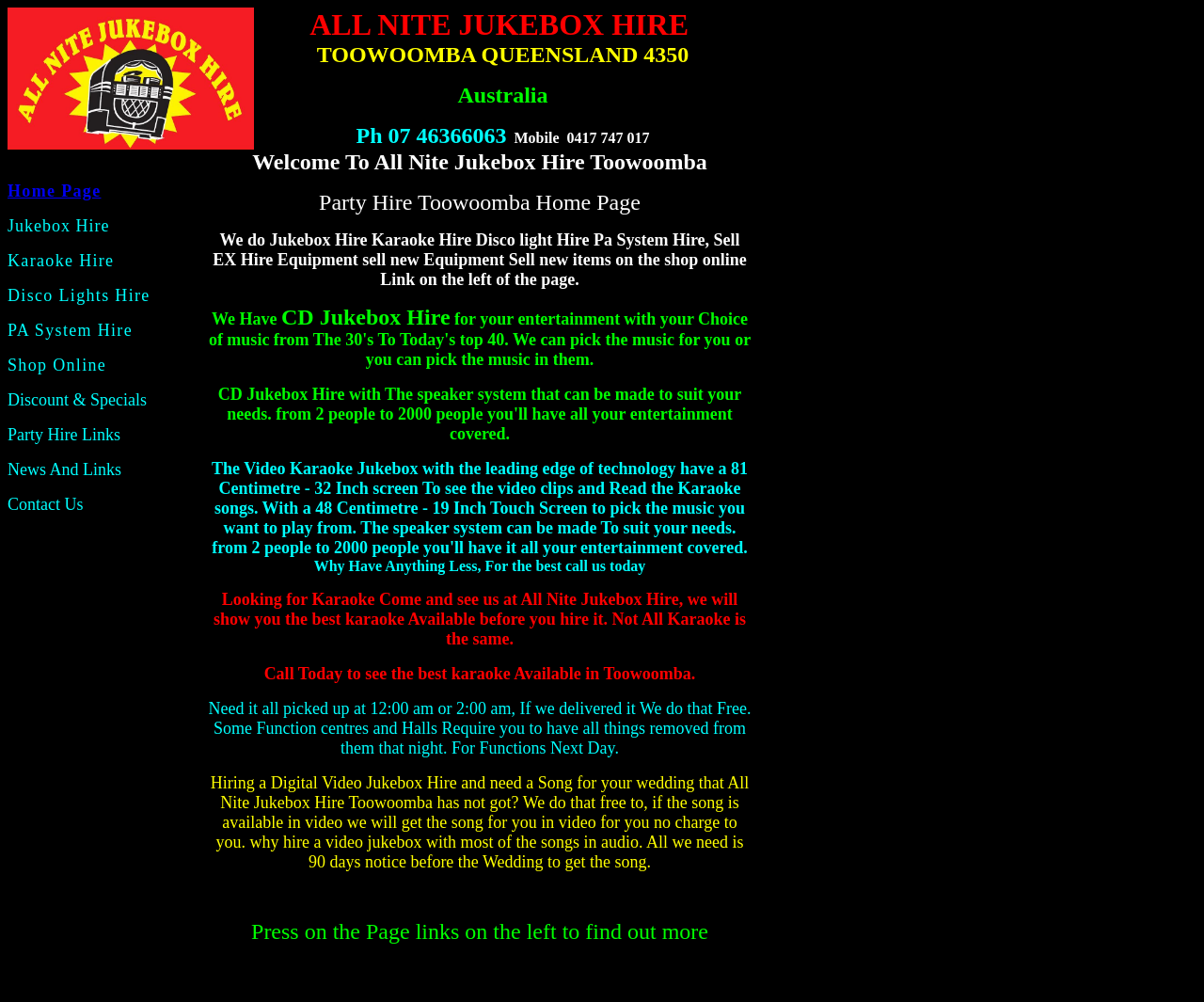What is the phone number of the party hire service?
Based on the screenshot, answer the question with a single word or phrase.

07 46366063